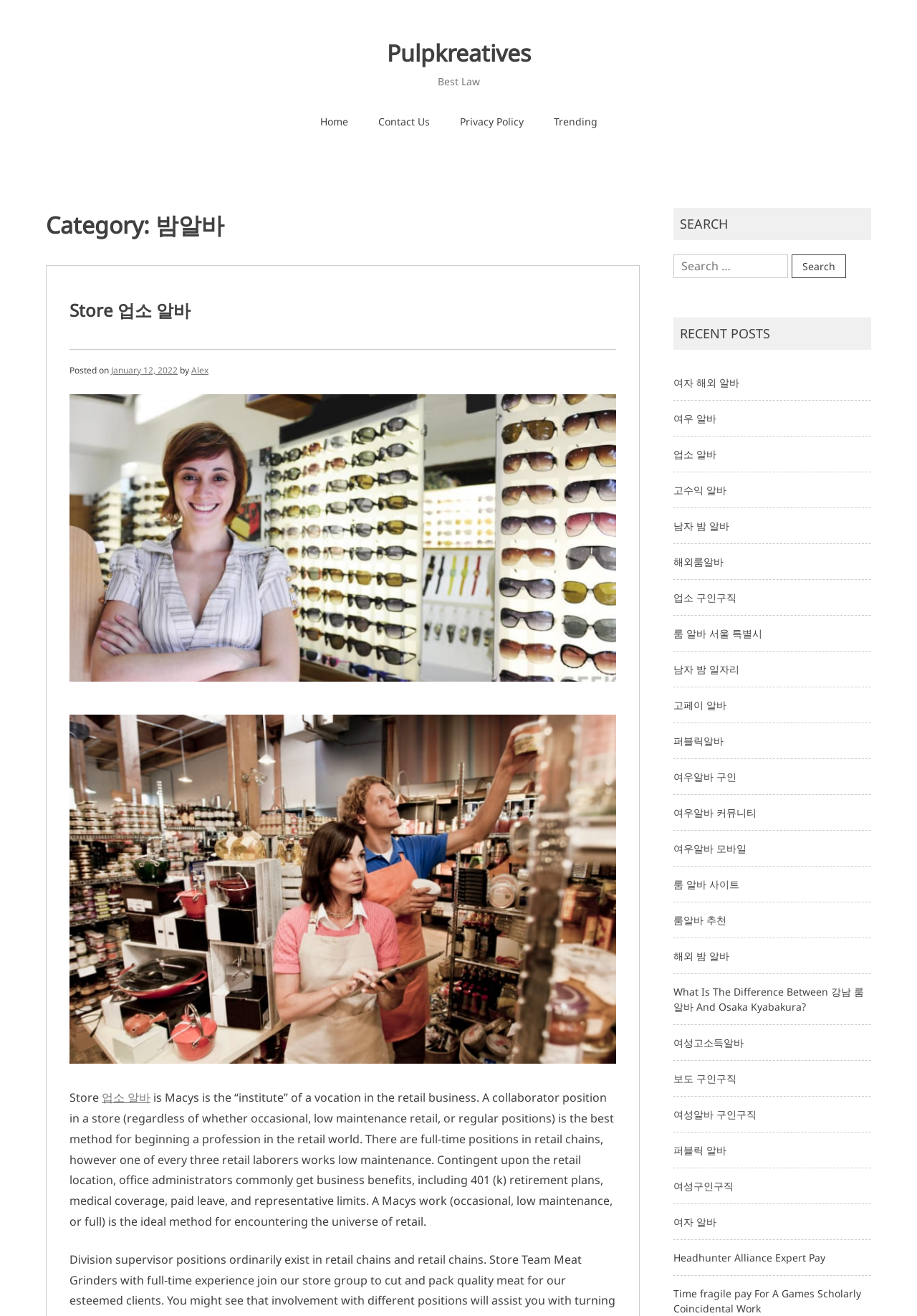What is the category of the current webpage?
Answer the question with a thorough and detailed explanation.

Based on the heading 'Category: 밤알바' on the webpage, it can be inferred that the category of the current webpage is 밤알바.